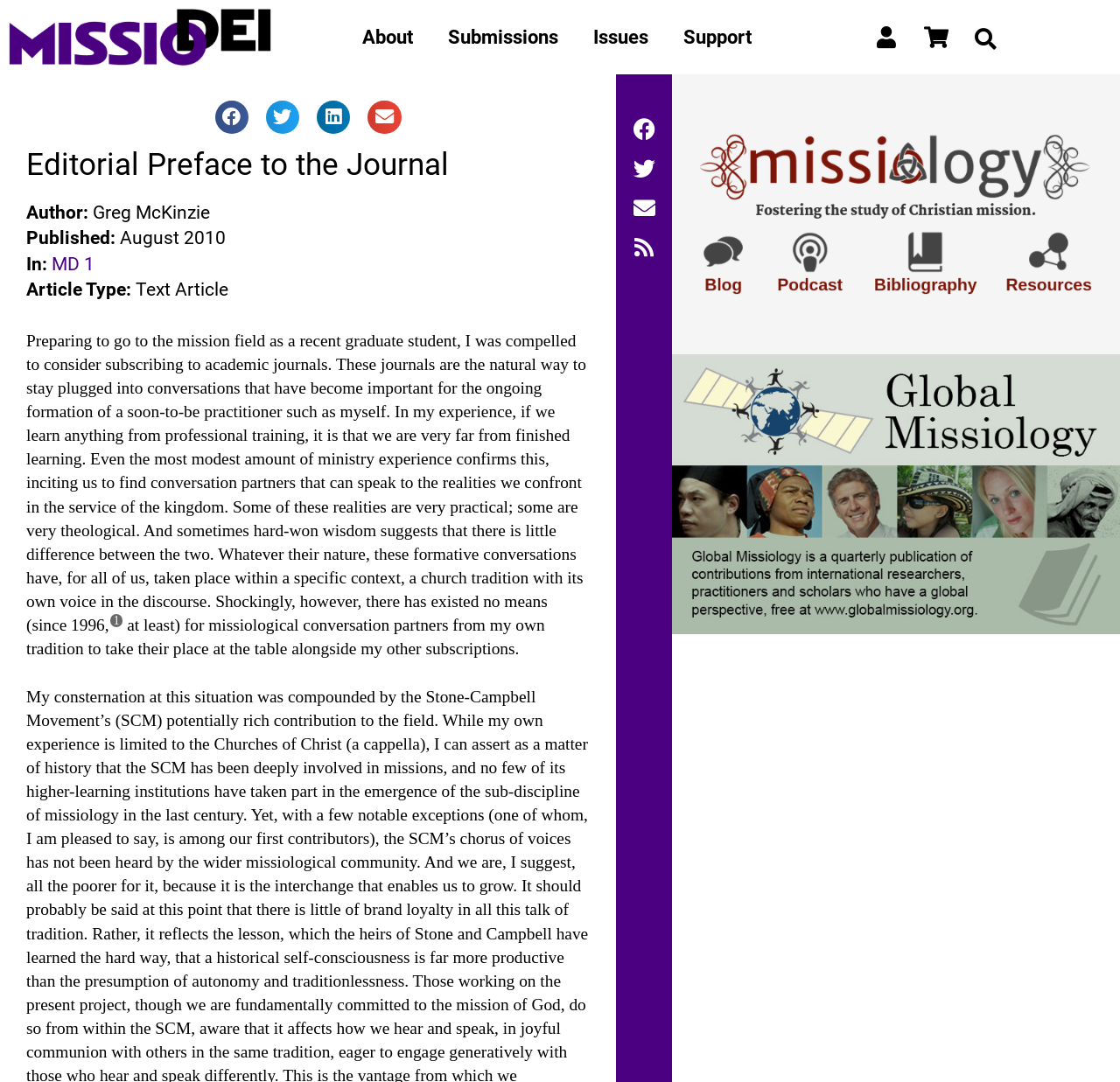Locate the bounding box coordinates of the element that should be clicked to execute the following instruction: "Share on Twitter".

[0.237, 0.093, 0.267, 0.124]